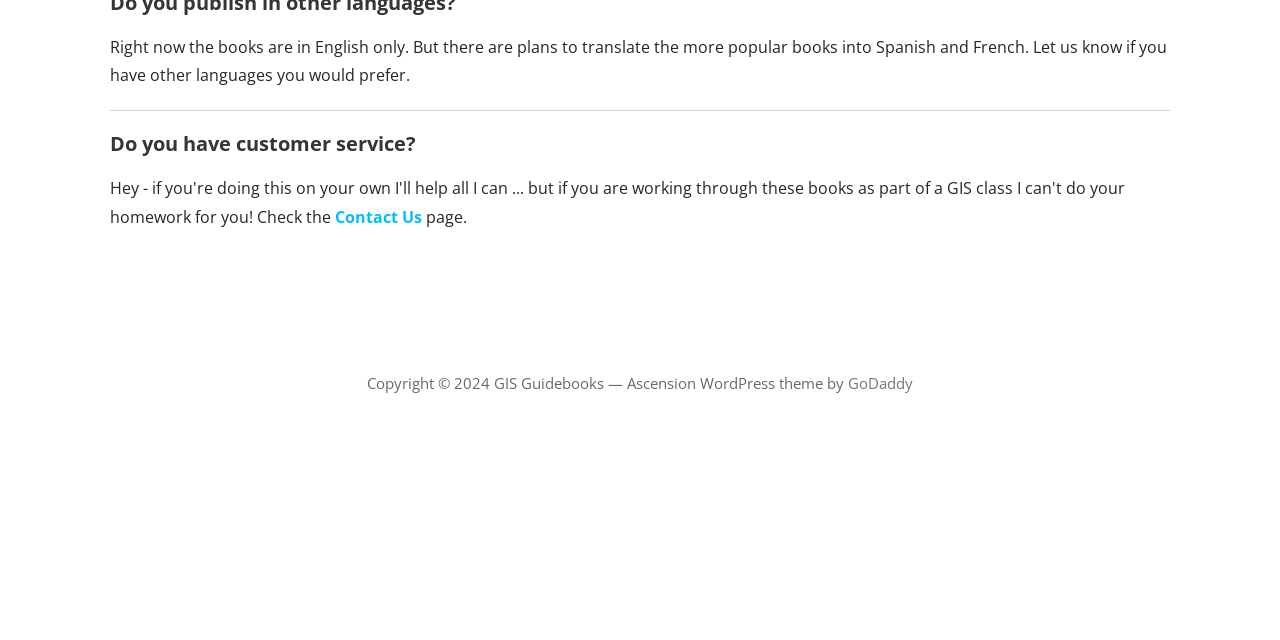Based on the element description GoDaddy, identify the bounding box coordinates for the UI element. The coordinates should be in the format (top-left x, top-left y, bottom-right x, bottom-right y) and within the 0 to 1 range.

[0.662, 0.582, 0.713, 0.614]